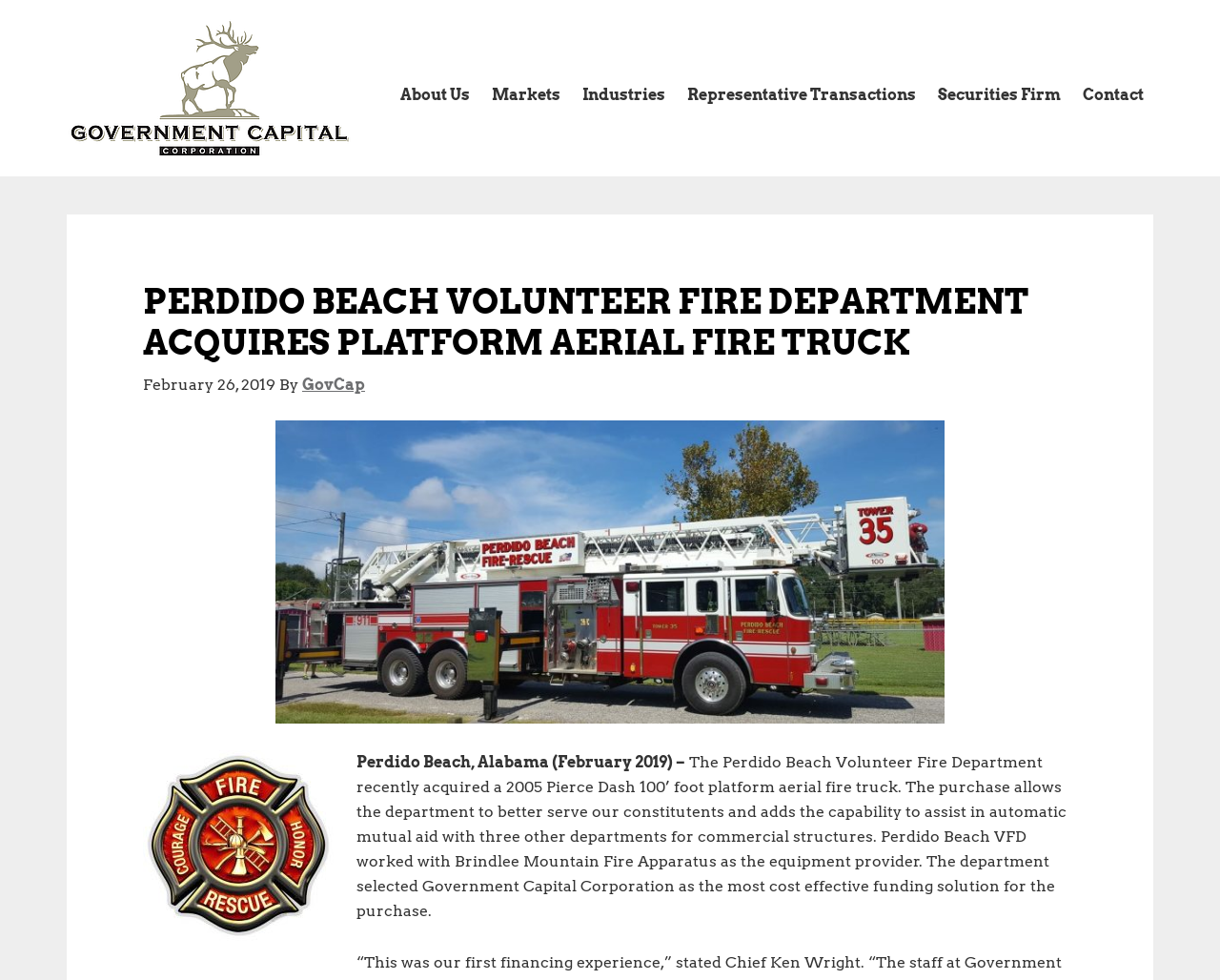Identify and provide the title of the webpage.

PERDIDO BEACH VOLUNTEER FIRE DEPARTMENT ACQUIRES PLATFORM AERIAL FIRE TRUCK